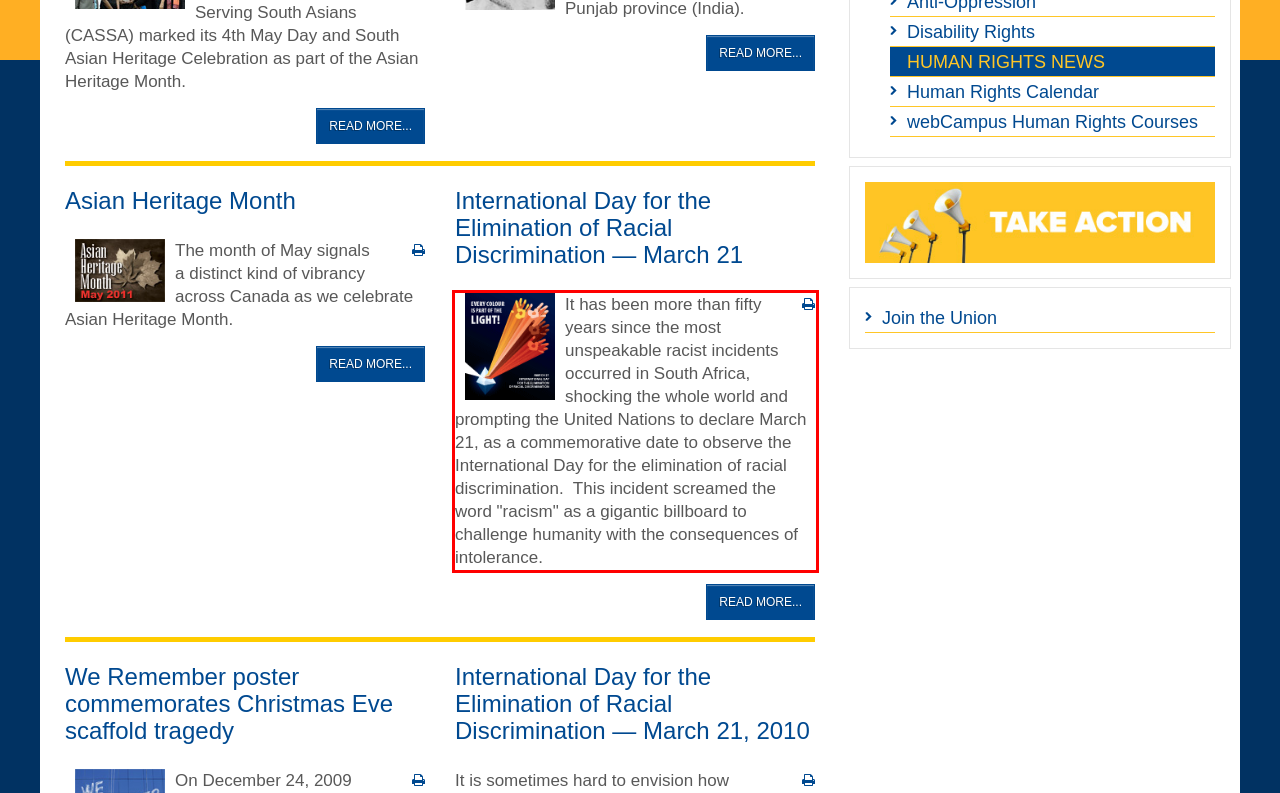Using the provided webpage screenshot, identify and read the text within the red rectangle bounding box.

It has been more than fifty years since the most unspeakable racist incidents occurred in South Africa, shocking the whole world and prompting the United Nations to declare March 21, as a commemorative date to observe the International Day for the elimination of racial discrimination. This incident screamed the word "racism" as a gigantic billboard to challenge humanity with the consequences of intolerance.